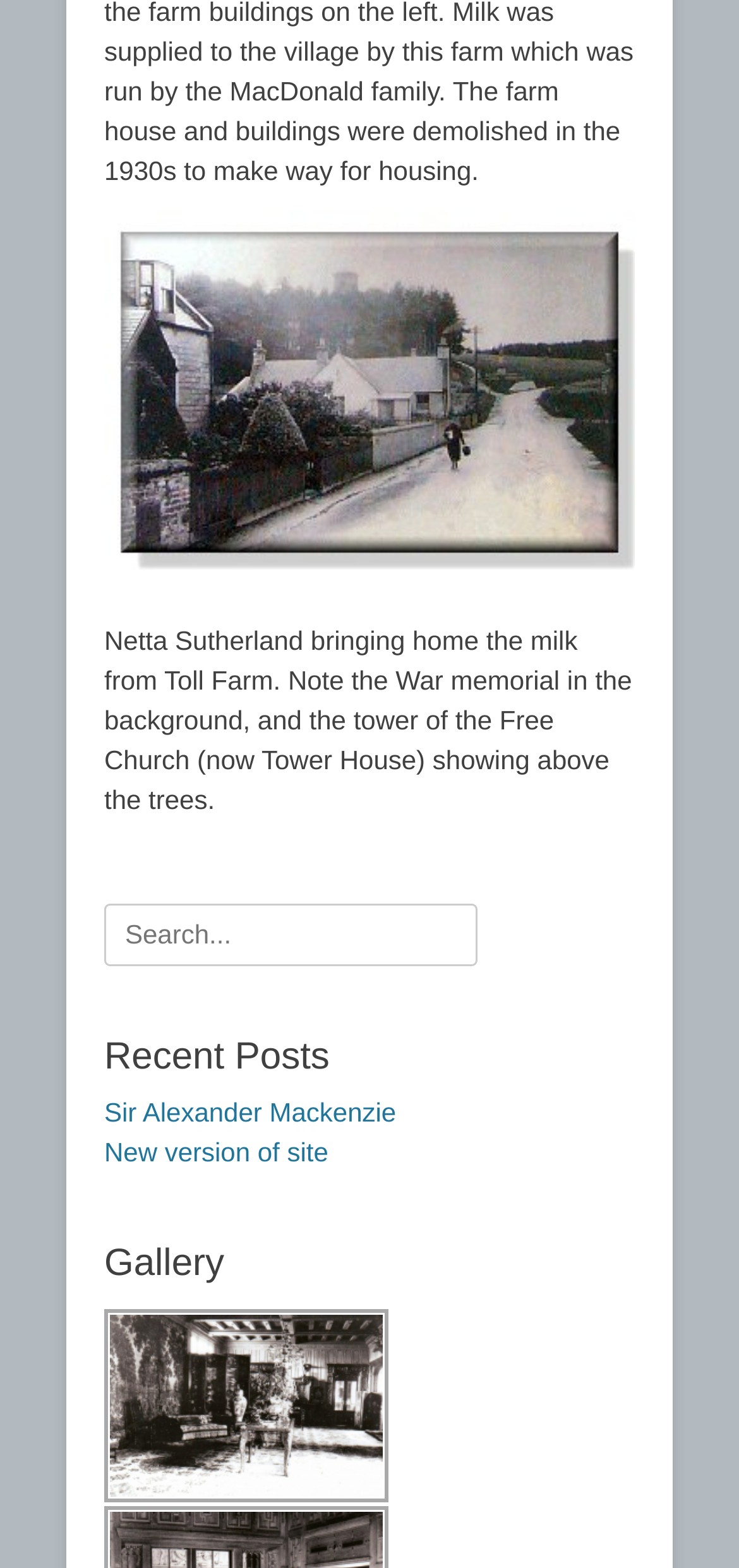Respond with a single word or phrase:
What is the purpose of the search box?

To search the website